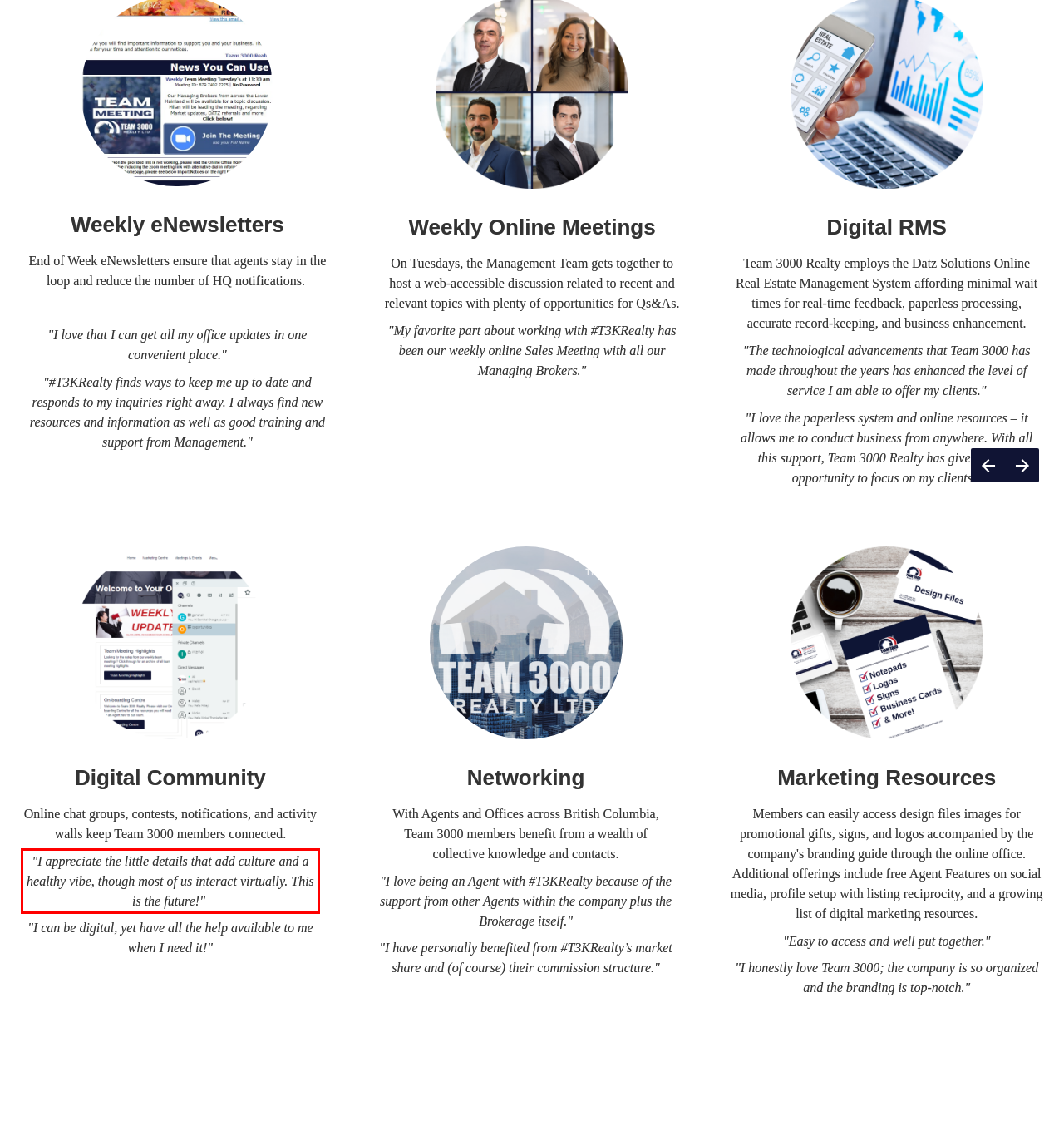Locate the red bounding box in the provided webpage screenshot and use OCR to determine the text content inside it.

"I appreciate the little details that add culture and a healthy vibe, though most of us interact virtually. This is the future!"